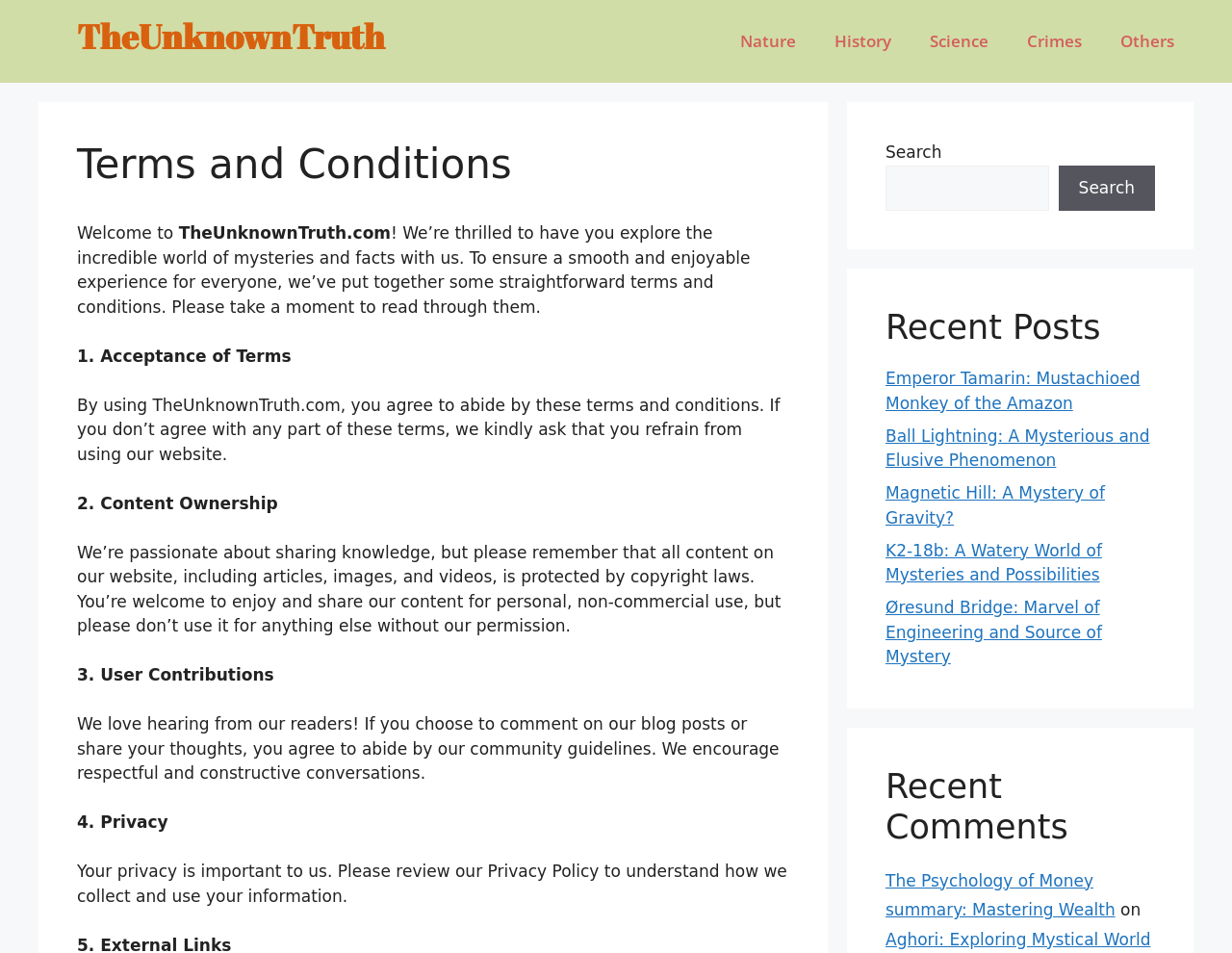Identify the primary heading of the webpage and provide its text.

Terms and Conditions